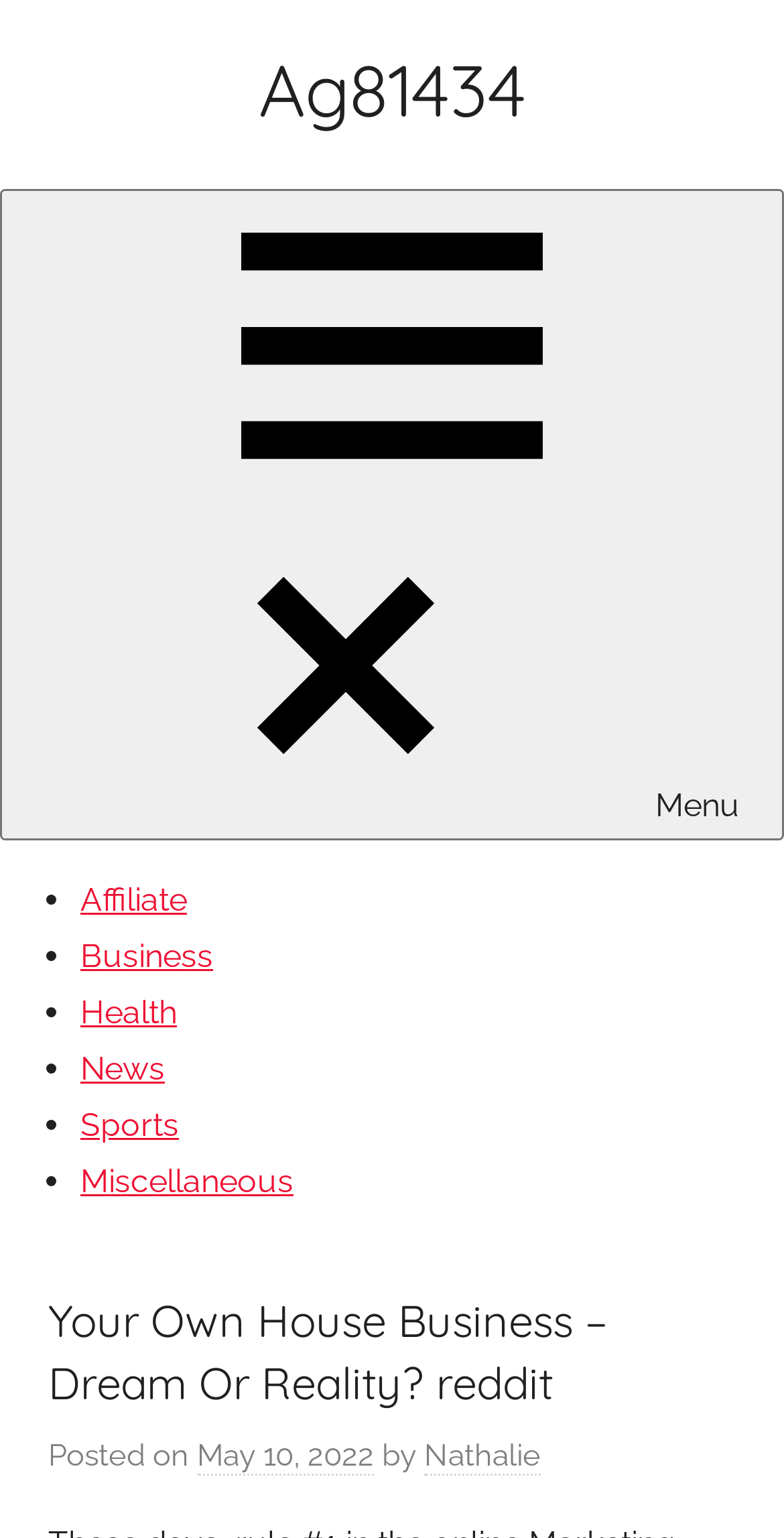Locate the bounding box coordinates of the segment that needs to be clicked to meet this instruction: "Explore the Miscellaneous category".

[0.103, 0.756, 0.374, 0.781]